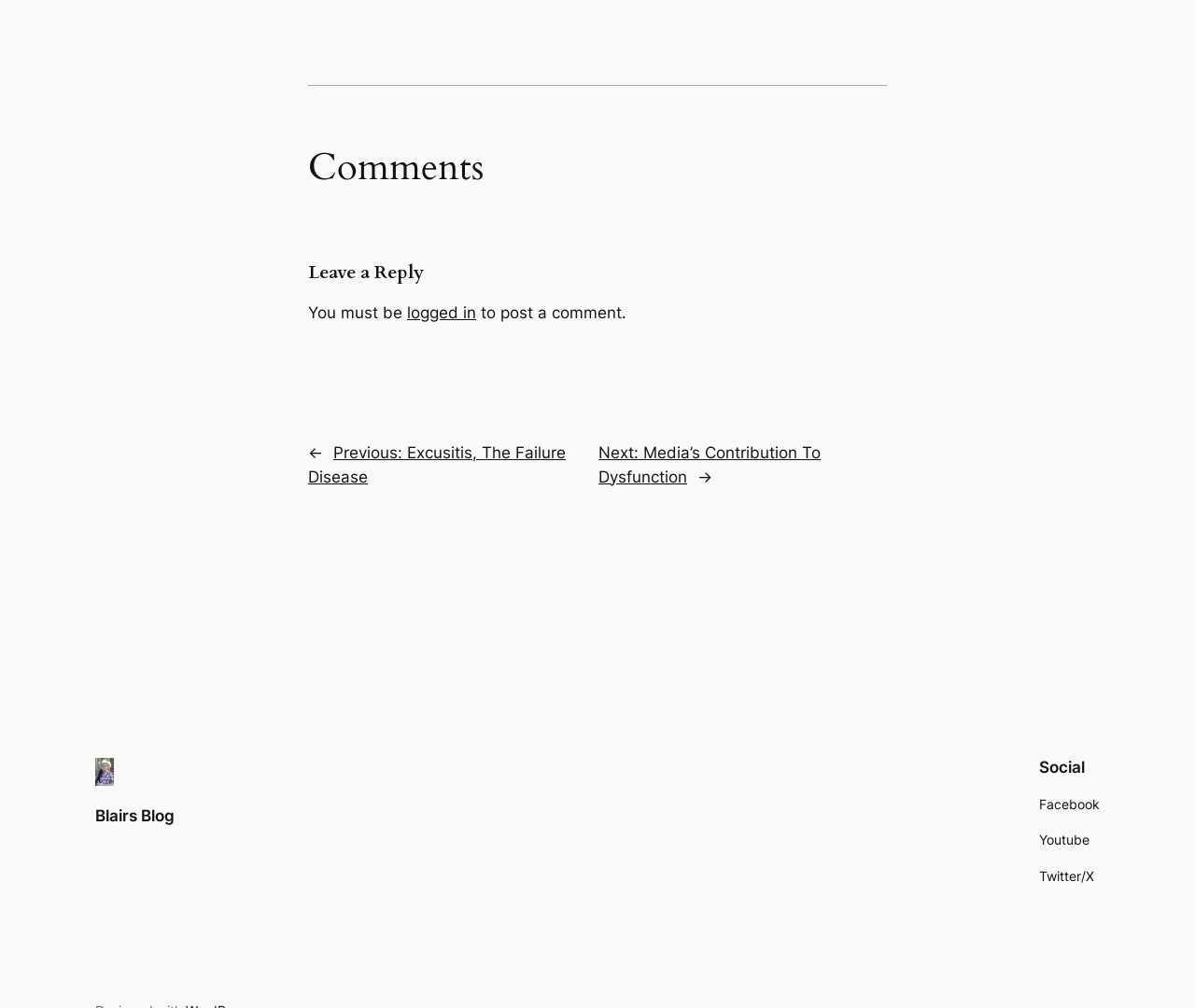Please specify the bounding box coordinates of the area that should be clicked to accomplish the following instruction: "Click on 'Next: Media’s Contribution To Dysfunction'". The coordinates should consist of four float numbers between 0 and 1, i.e., [left, top, right, bottom].

[0.501, 0.439, 0.687, 0.482]